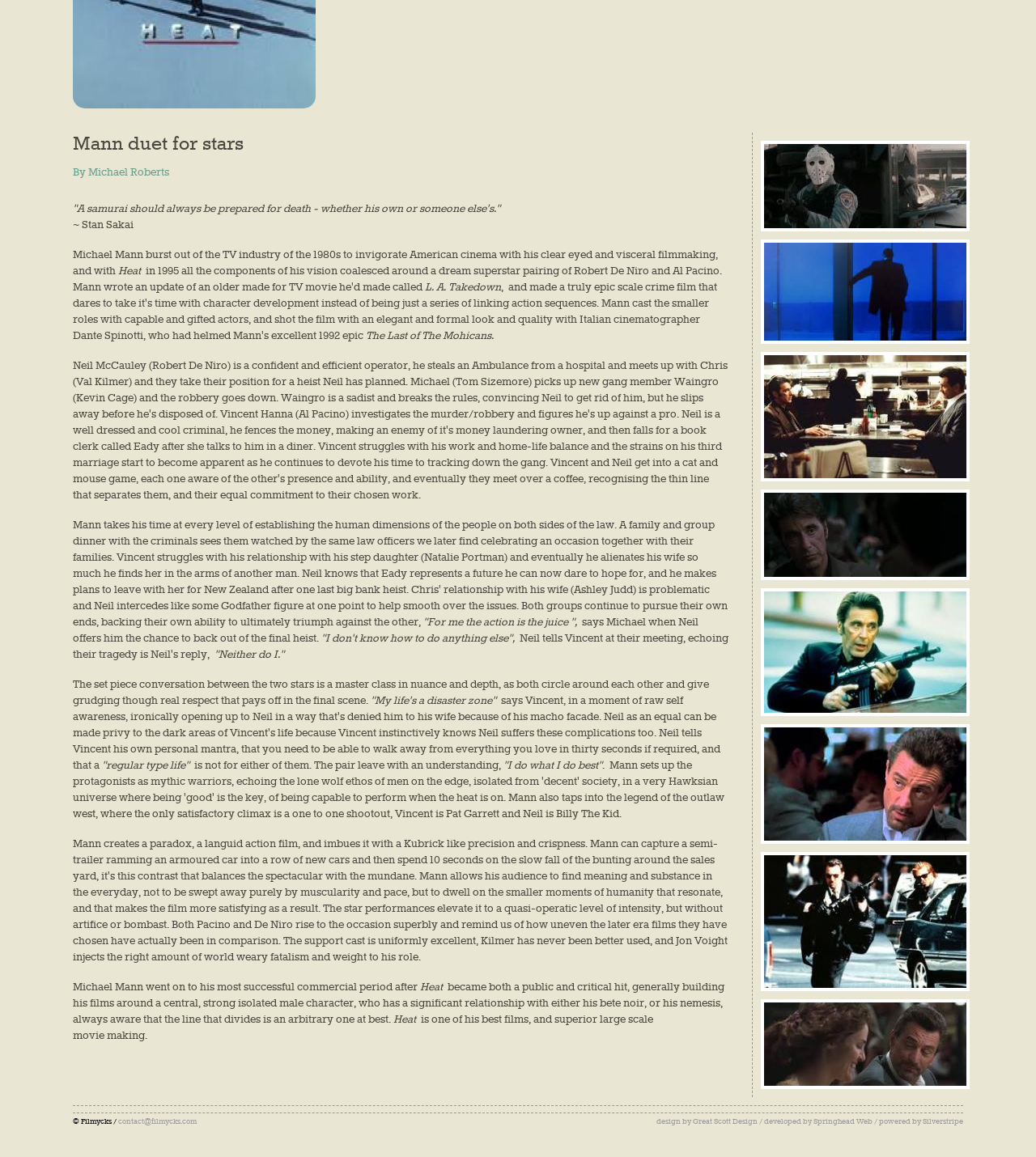Please find the bounding box coordinates in the format (top-left x, top-left y, bottom-right x, bottom-right y) for the given element description. Ensure the coordinates are floating point numbers between 0 and 1. Description: Springhead Web

[0.785, 0.966, 0.842, 0.973]